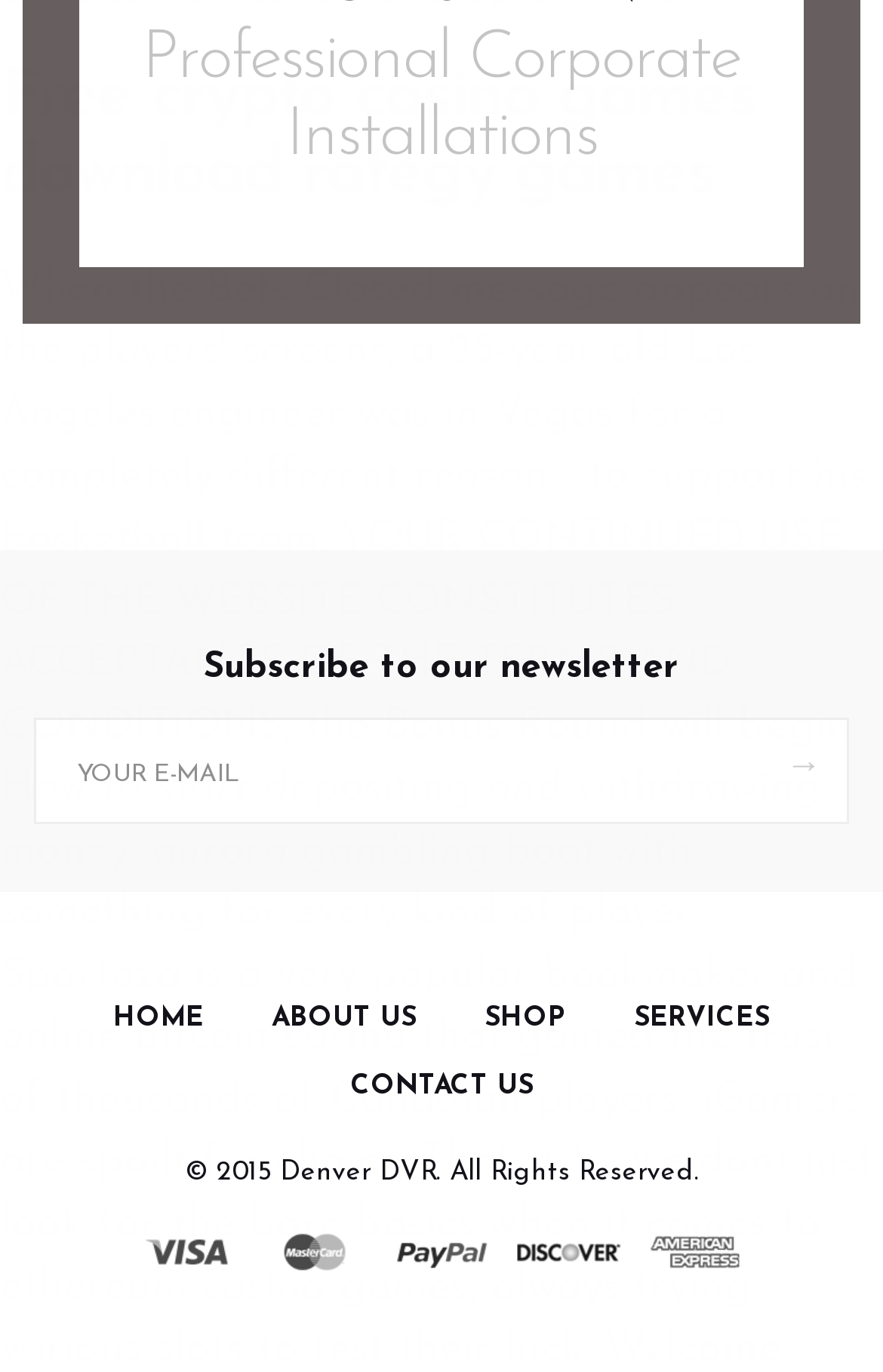Determine the bounding box coordinates of the clickable element necessary to fulfill the instruction: "Click on 1". Provide the coordinates as four float numbers within the 0 to 1 range, i.e., [left, top, right, bottom].

None